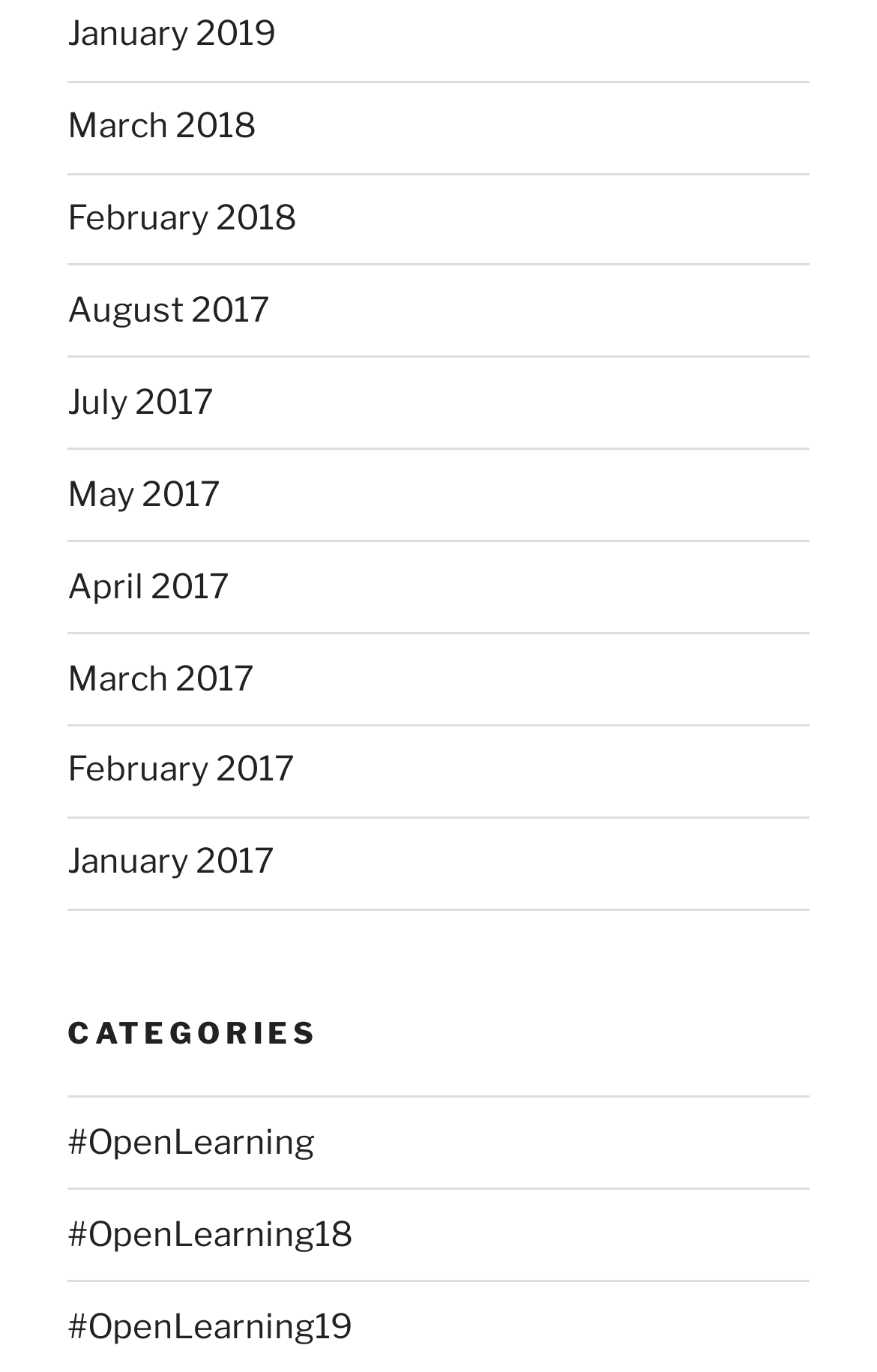How many links are related to OpenLearning?
Using the visual information, respond with a single word or phrase.

3